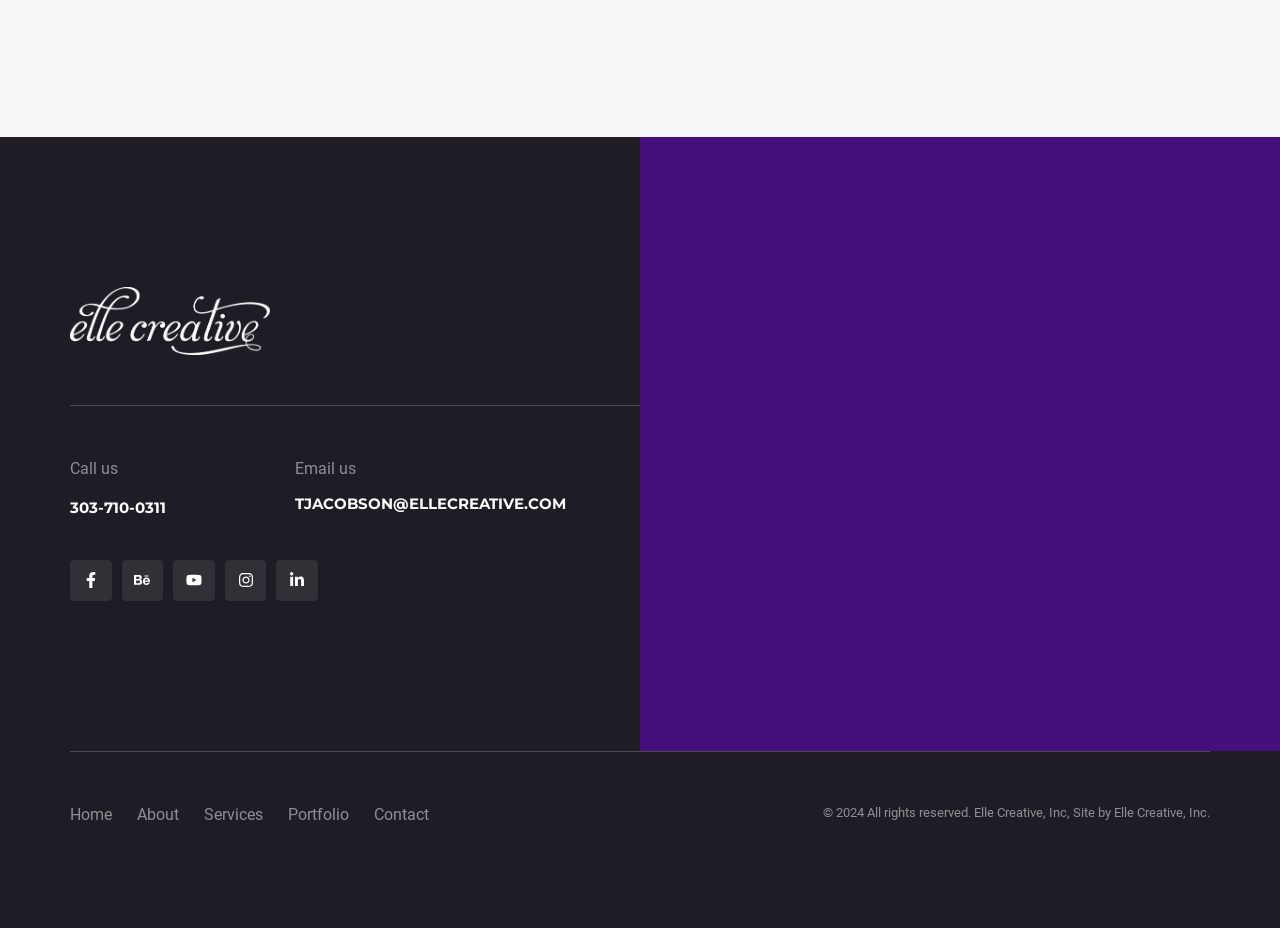What is the phone number to call?
Please provide a comprehensive answer based on the details in the screenshot.

I found the phone number by looking at the heading element that says 'Call us' and then finding the corresponding link element with the phone number.